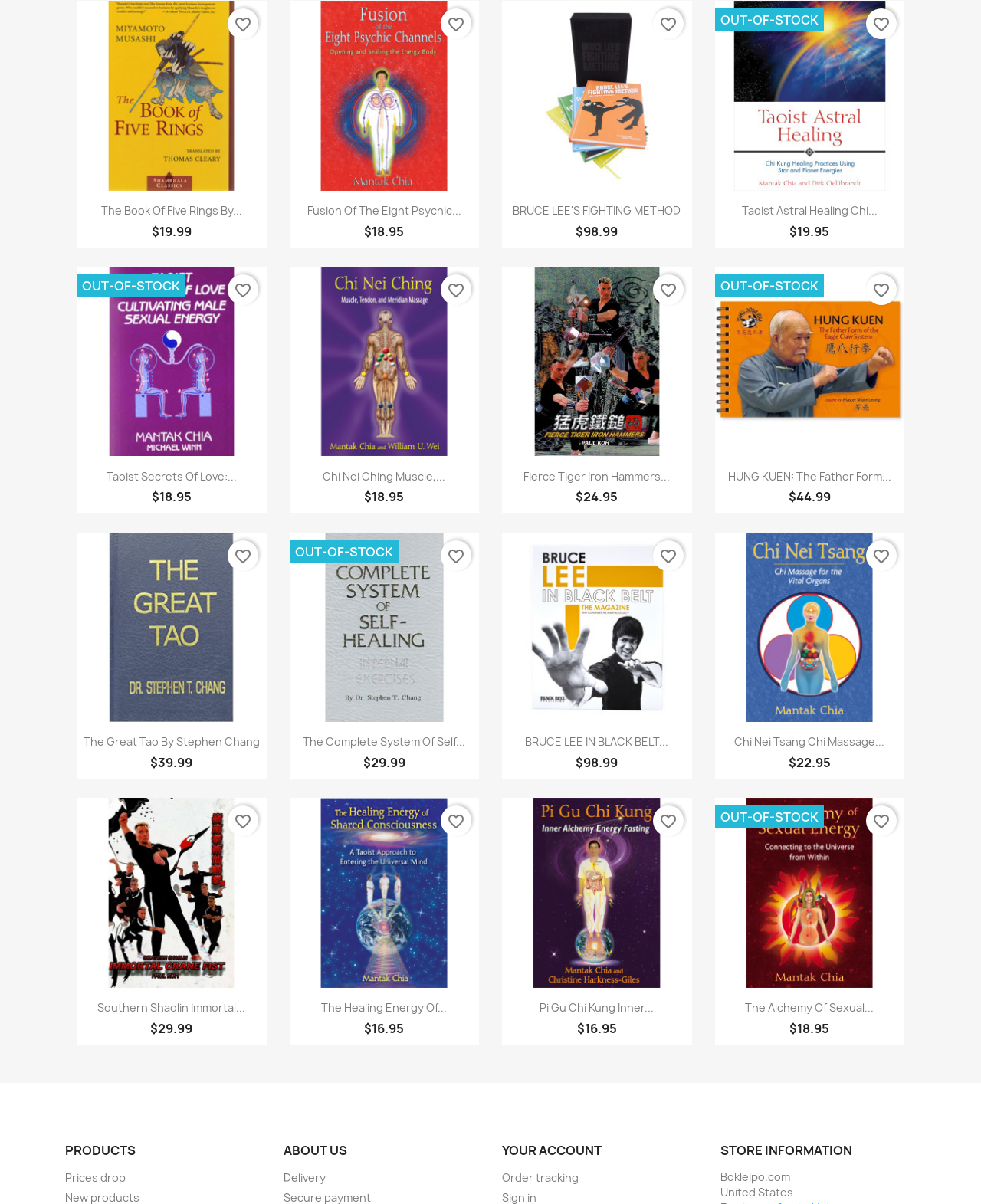Please provide the bounding box coordinates for the element that needs to be clicked to perform the following instruction: "Quick view of Fusion of the Eight Psychic...". The coordinates should be given as four float numbers between 0 and 1, i.e., [left, top, right, bottom].

[0.349, 0.164, 0.434, 0.178]